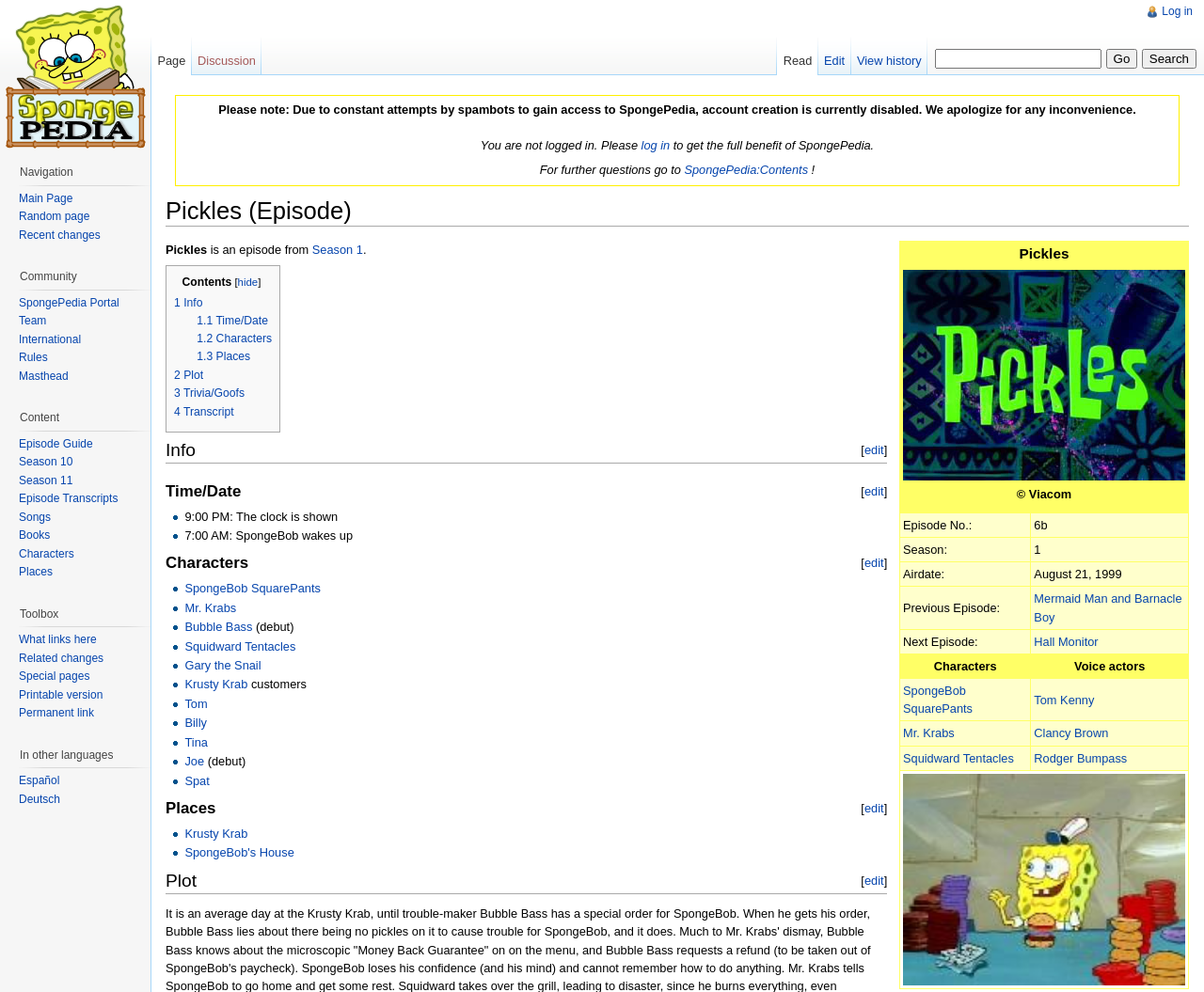Identify the bounding box coordinates for the region of the element that should be clicked to carry out the instruction: "log in". The bounding box coordinates should be four float numbers between 0 and 1, i.e., [left, top, right, bottom].

[0.532, 0.14, 0.556, 0.154]